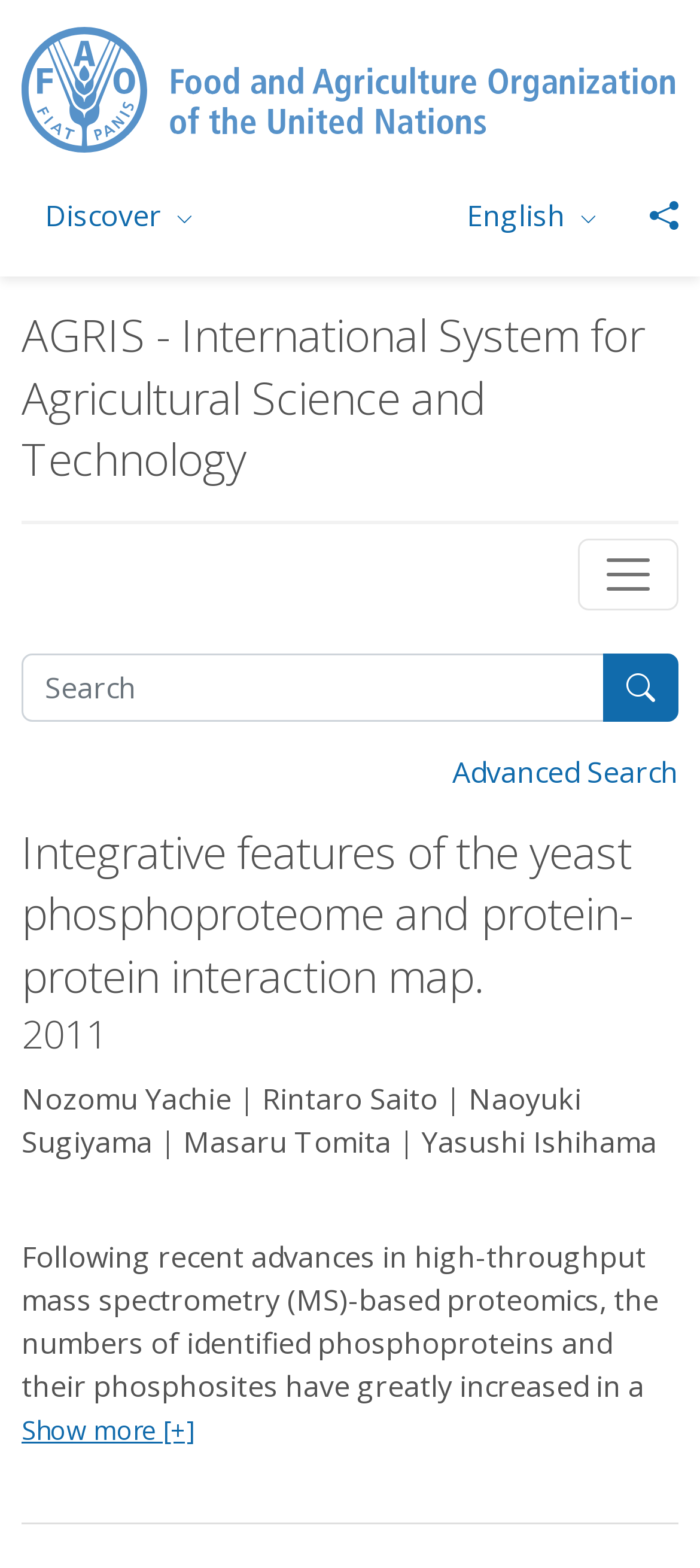Determine the bounding box coordinates of the clickable element to achieve the following action: 'Discover more'. Provide the coordinates as four float values between 0 and 1, formatted as [left, top, right, bottom].

[0.031, 0.116, 0.311, 0.159]